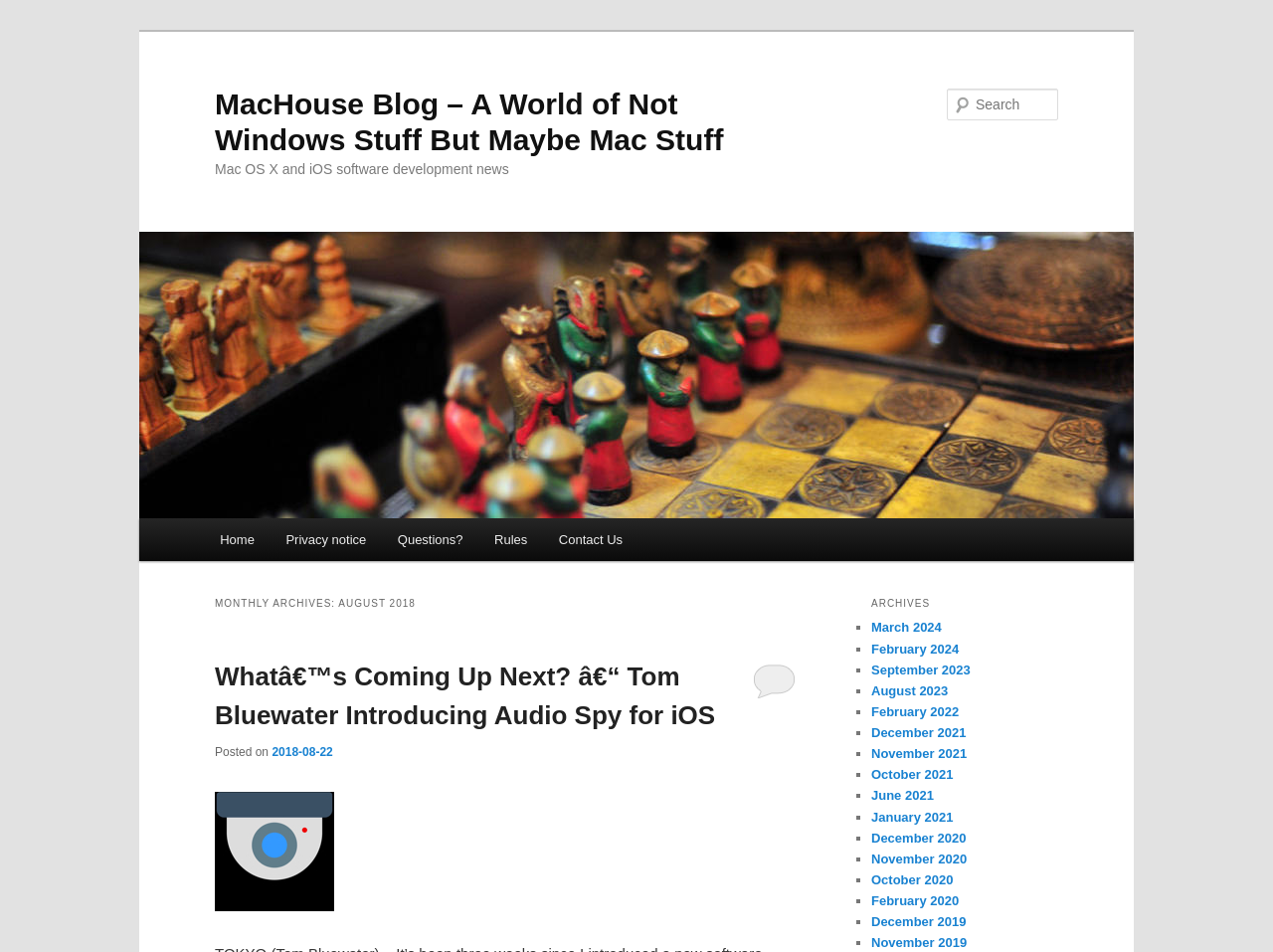Answer this question in one word or a short phrase: What is the main menu item after 'Home'?

Privacy notice